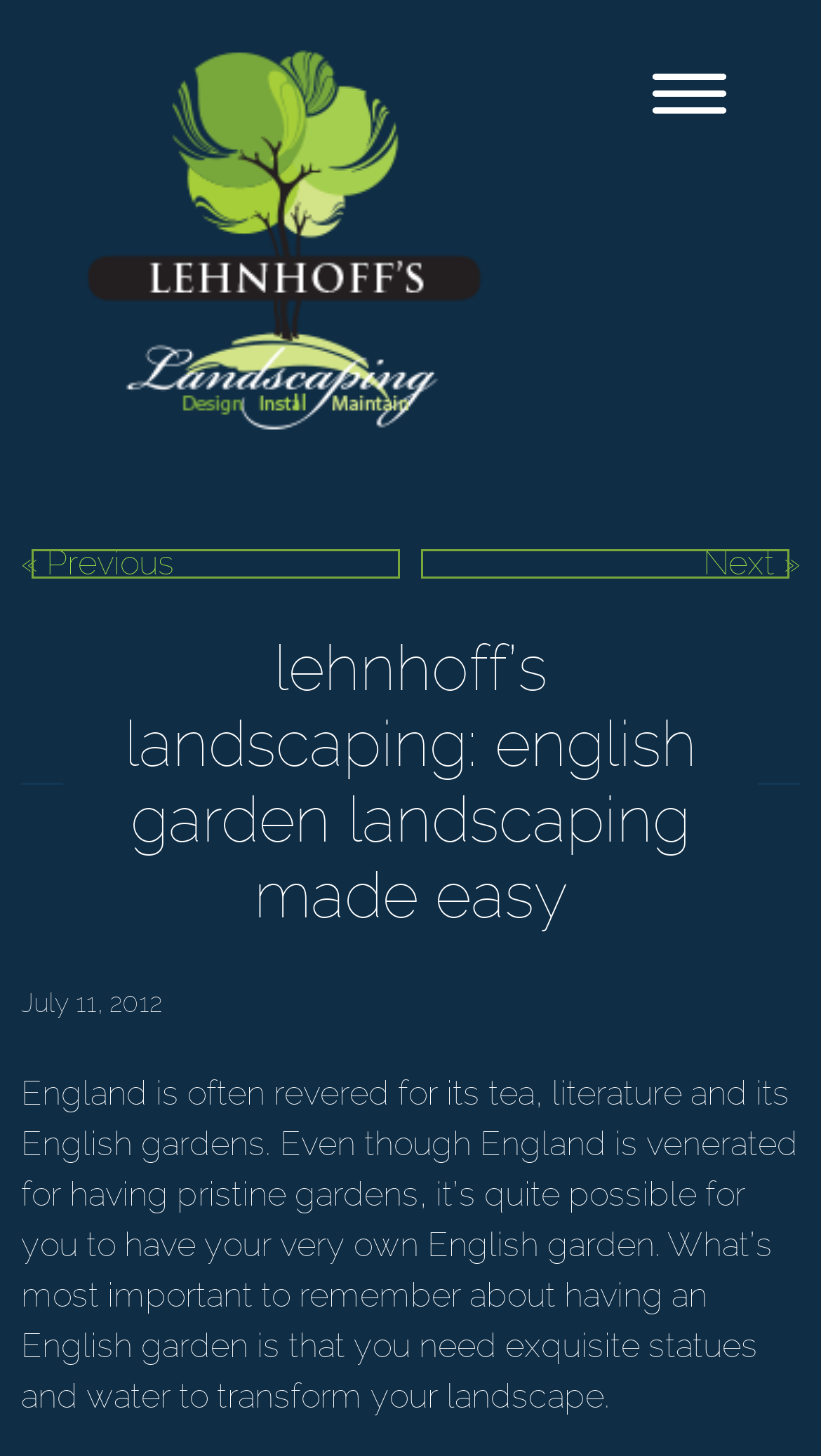Given the element description: "Next »", predict the bounding box coordinates of the UI element it refers to, using four float numbers between 0 and 1, i.e., [left, top, right, bottom].

[0.856, 0.373, 0.974, 0.4]